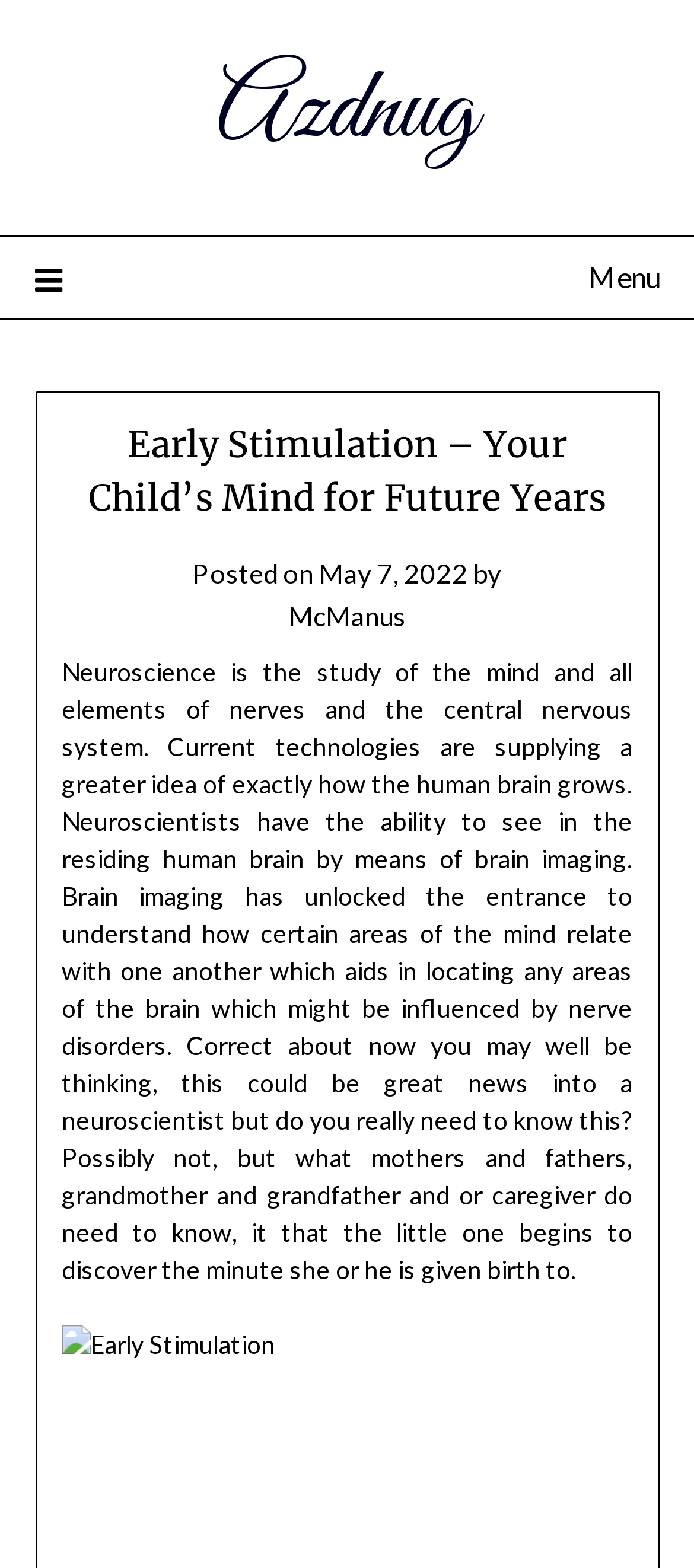Extract the main title from the webpage and generate its text.

Early Stimulation – Your Child’s Mind for Future Years